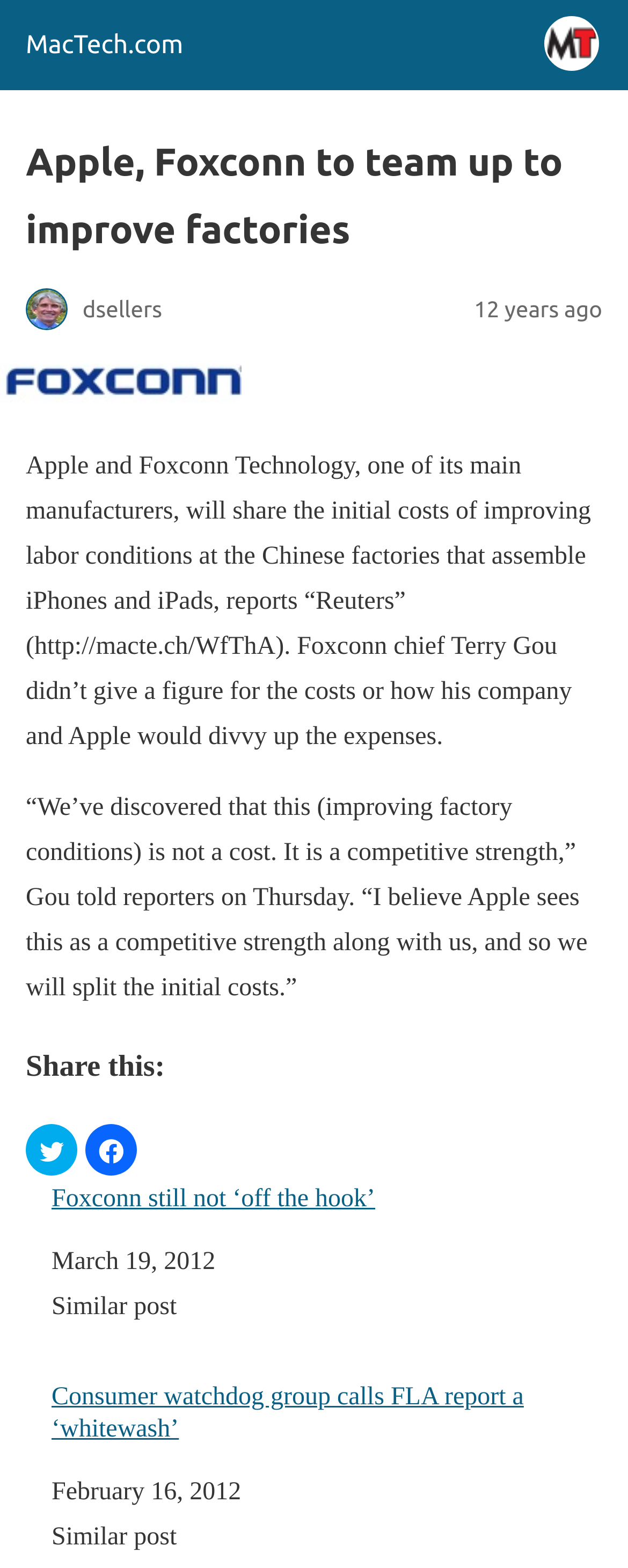When did Apple and Foxconn plan to improve factory conditions?
Carefully analyze the image and provide a detailed answer to the question.

The webpage mentions that the plan to improve factory conditions was reported on March 19, 2012, as indicated in the description list section.